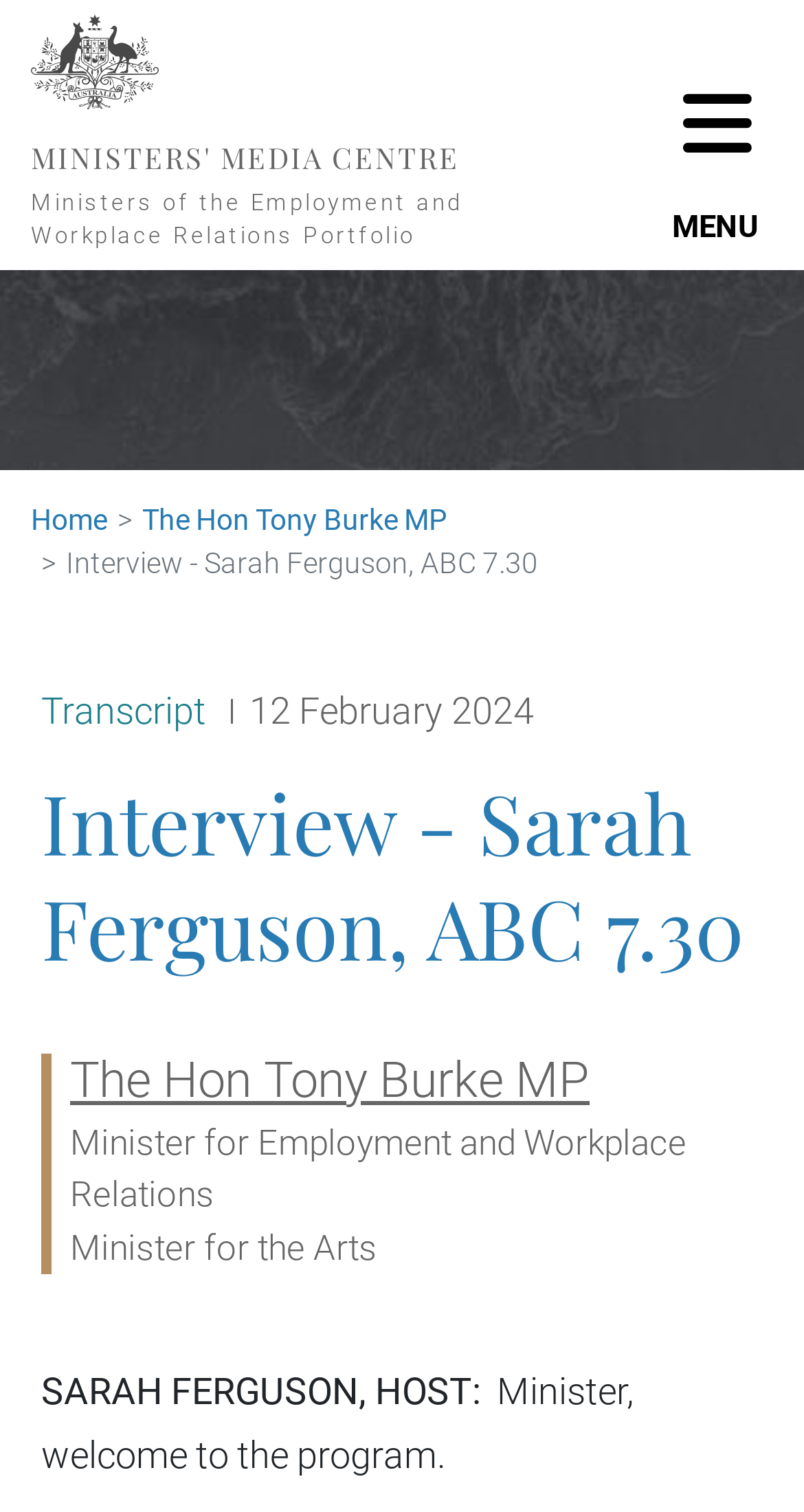What is the title of the interview?
Based on the visual information, provide a detailed and comprehensive answer.

I found the answer by looking at the header section, where it says 'Interview - Sarah Ferguson, ABC 7.30'. This is also confirmed by the breadcrumb navigation section, which shows the same title.